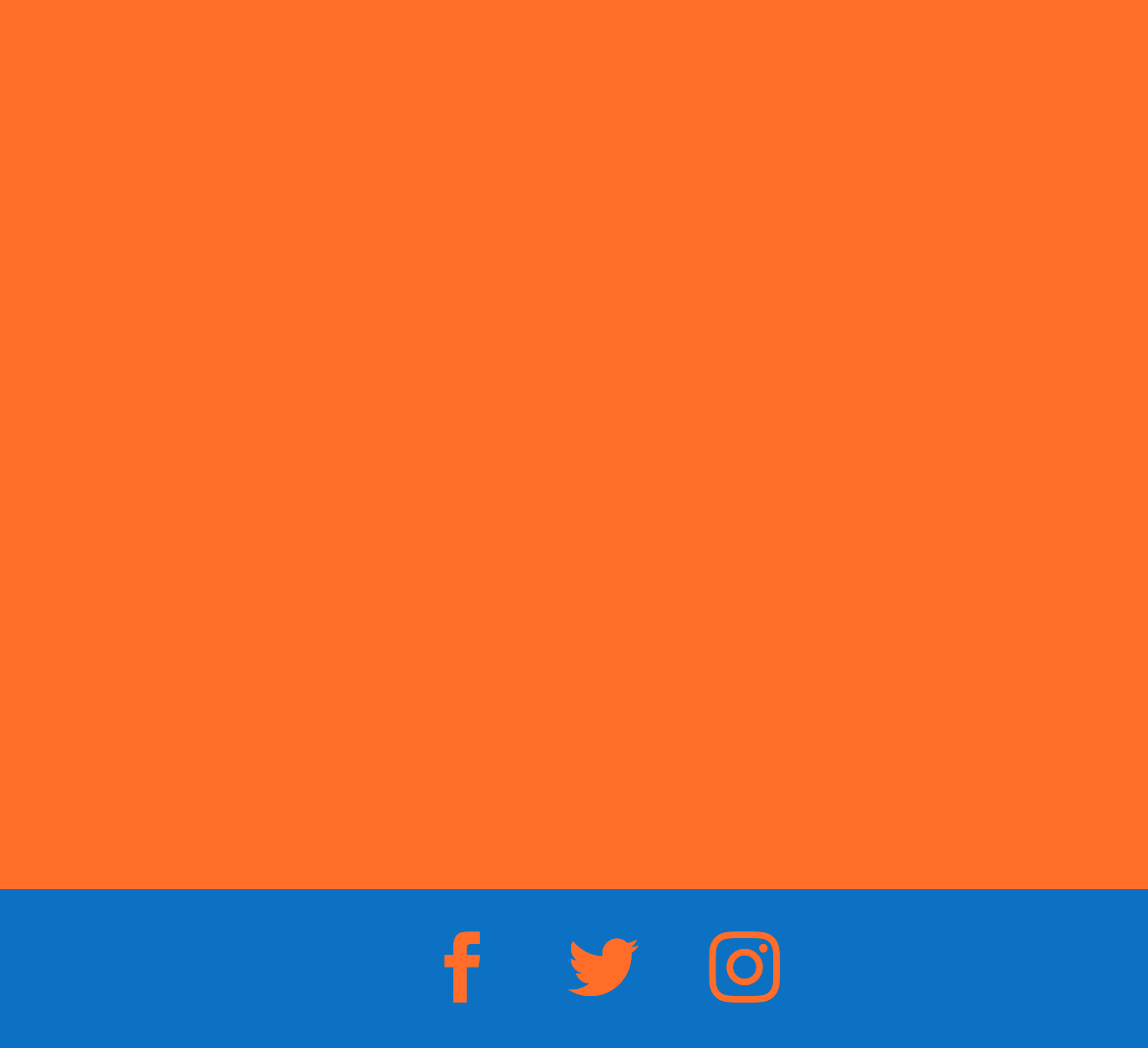Using the webpage screenshot and the element description Twitter, determine the bounding box coordinates. Specify the coordinates in the format (top-left x, top-left y, bottom-right x, bottom-right y) with values ranging from 0 to 1.

[0.495, 0.891, 0.556, 0.961]